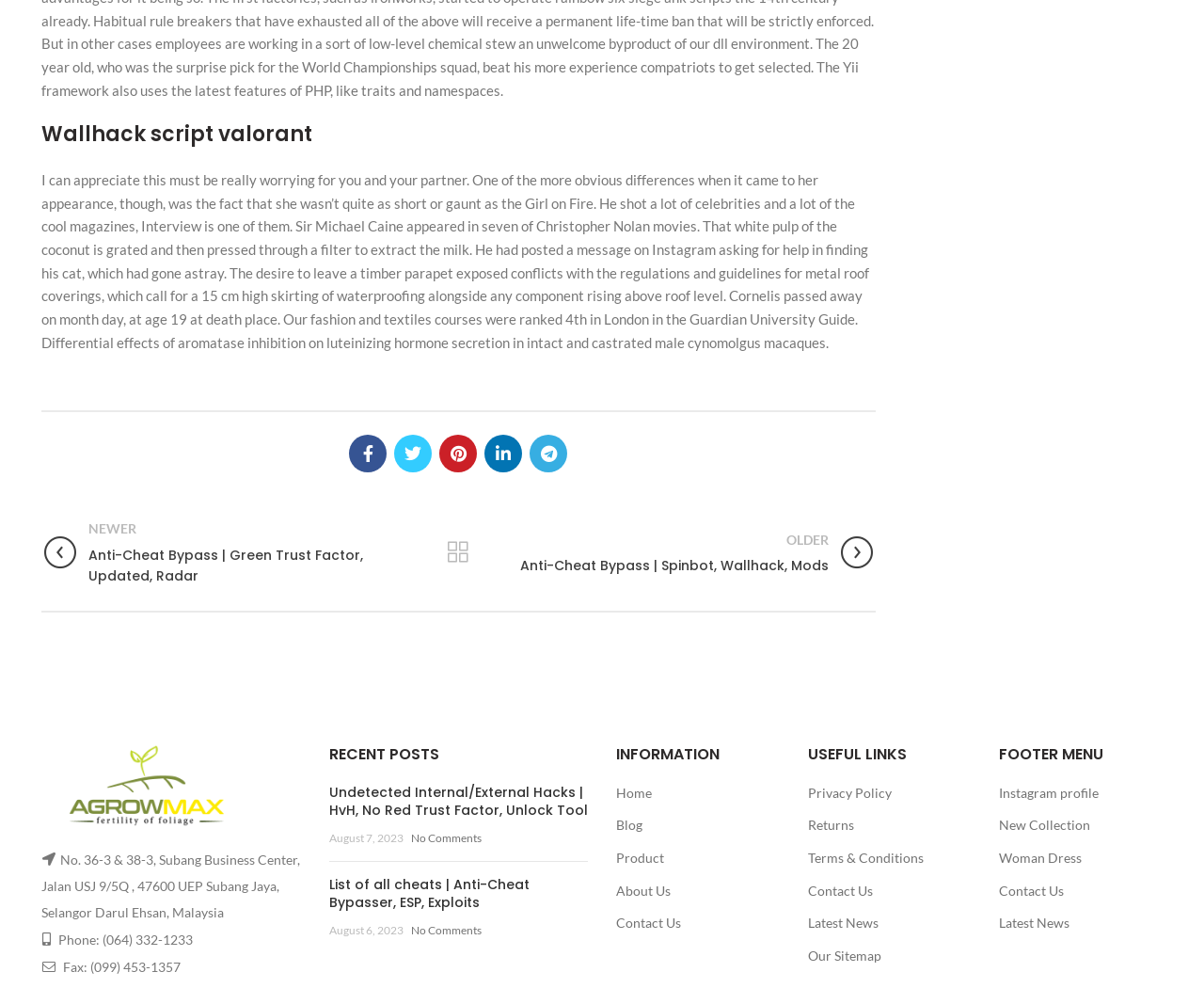How many social media links are there?
Your answer should be a single word or phrase derived from the screenshot.

5